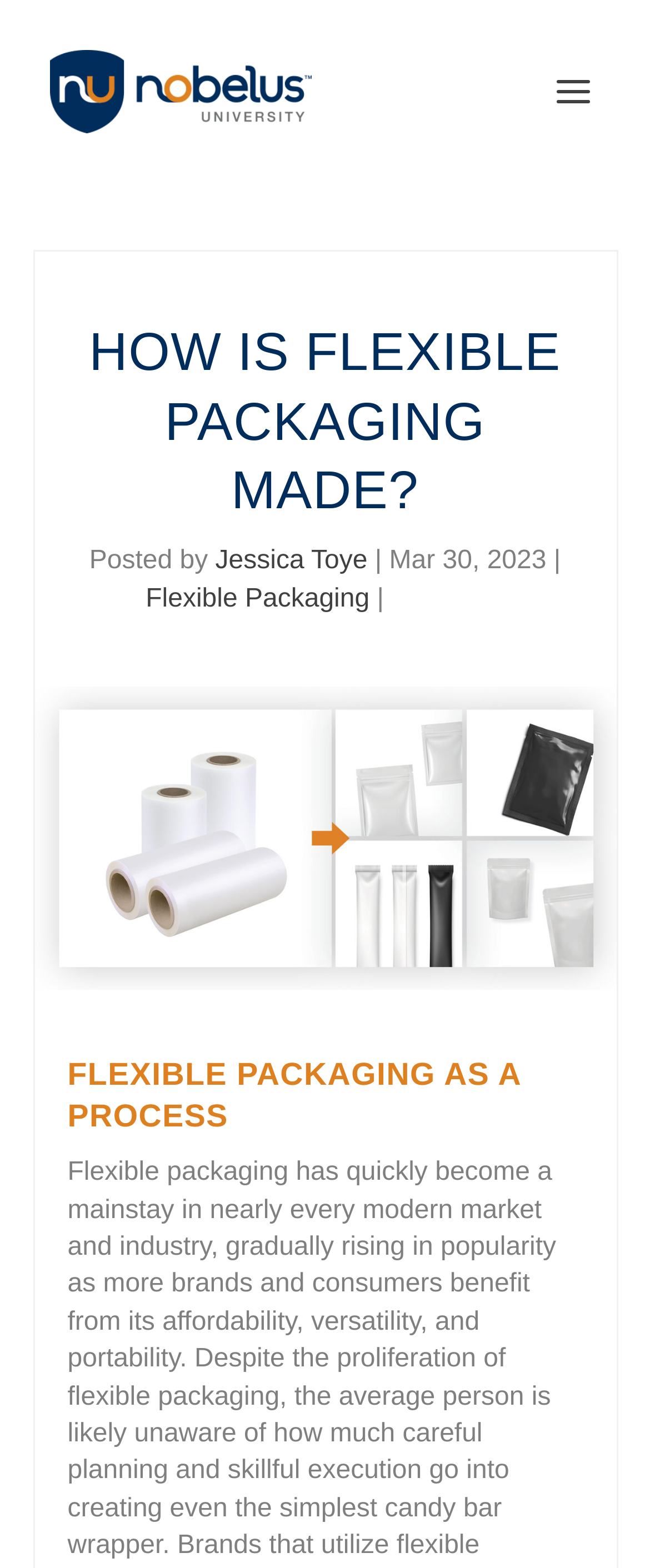Summarize the webpage with a detailed and informative caption.

The webpage is about flexible packaging and its manufacturing process. At the top left, there is a link to "Nobelus University" accompanied by an image with the same name. Below this, a prominent heading "HOW IS FLEXIBLE PACKAGING MADE?" is displayed. 

To the right of the heading, there is a section with information about the article's author, "Jessica Toye", and the date it was posted, "Mar 30, 2023". A link to "Flexible Packaging" is also present in this section. Additionally, there is a rating displayed as "Rating: 0.00". 

A large image related to "How Is Flexible Packaging Made?" takes up a significant portion of the page, spanning from the top right to the middle of the page. 

Further down, there is a heading "FLEXIBLE PACKAGING AS A PROCESS", which suggests that the article will delve into the details of the manufacturing process.